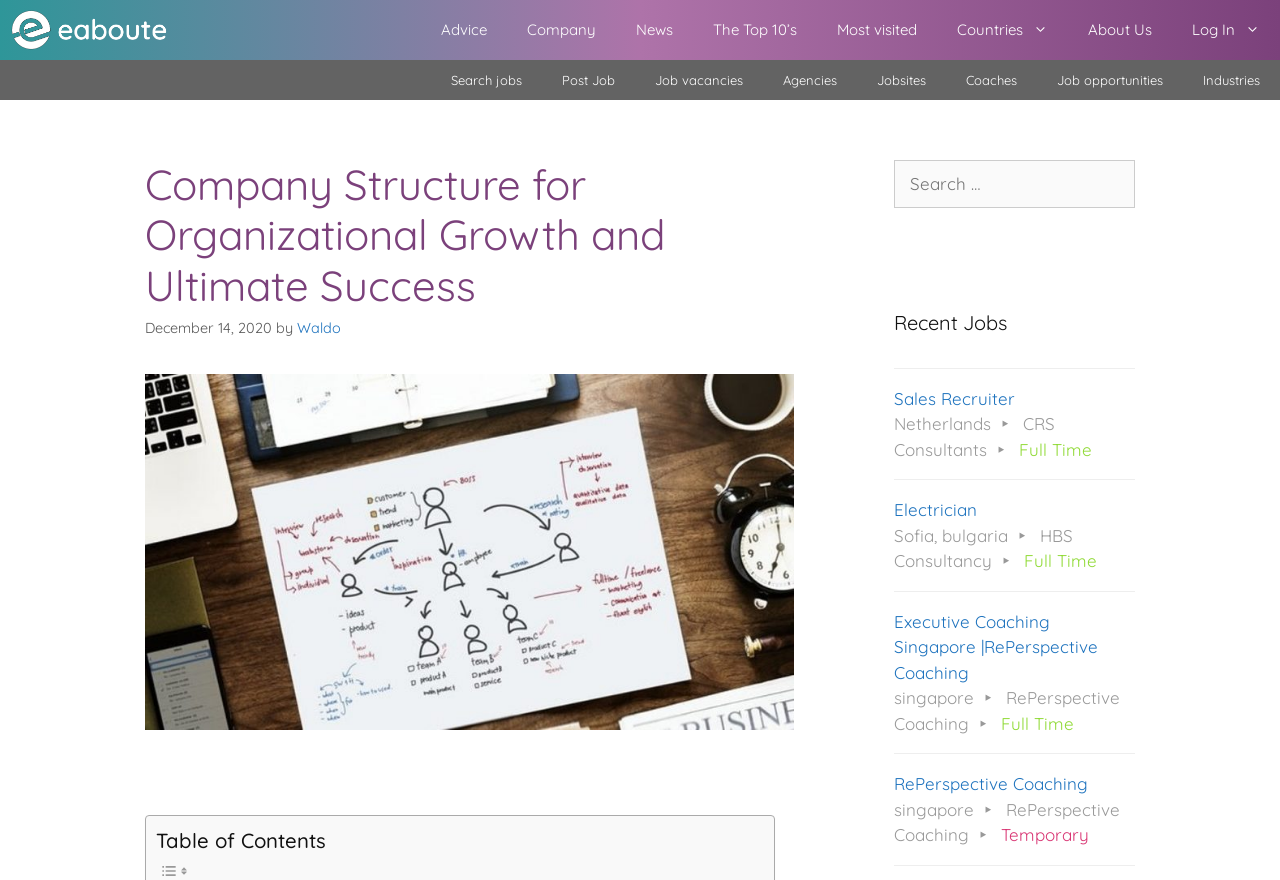Please determine and provide the text content of the webpage's heading.

Company Structure for Organizational Growth and Ultimate Success